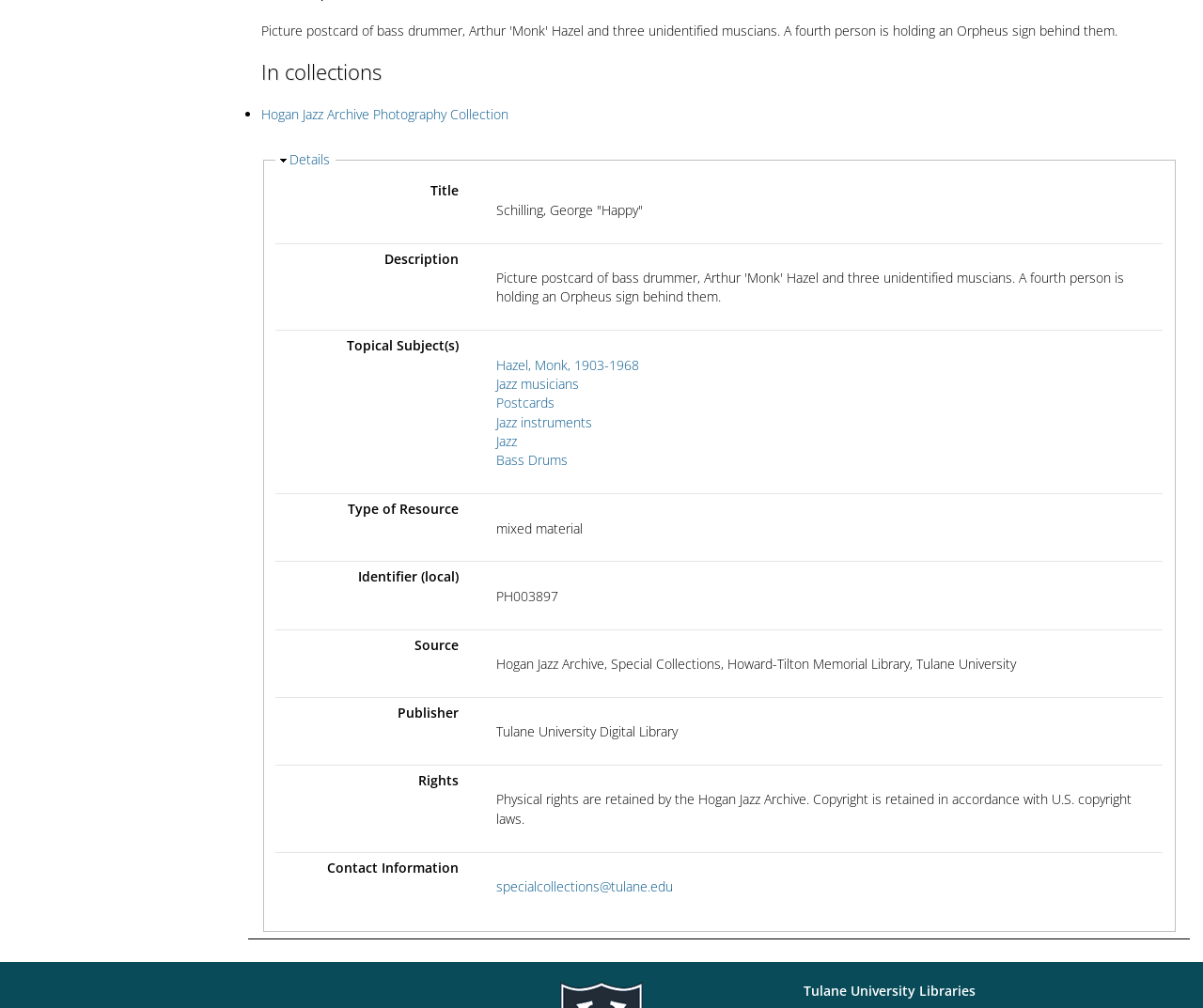Reply to the question below using a single word or brief phrase:
What is the title of the collection?

Hogan Jazz Archive Photography Collection